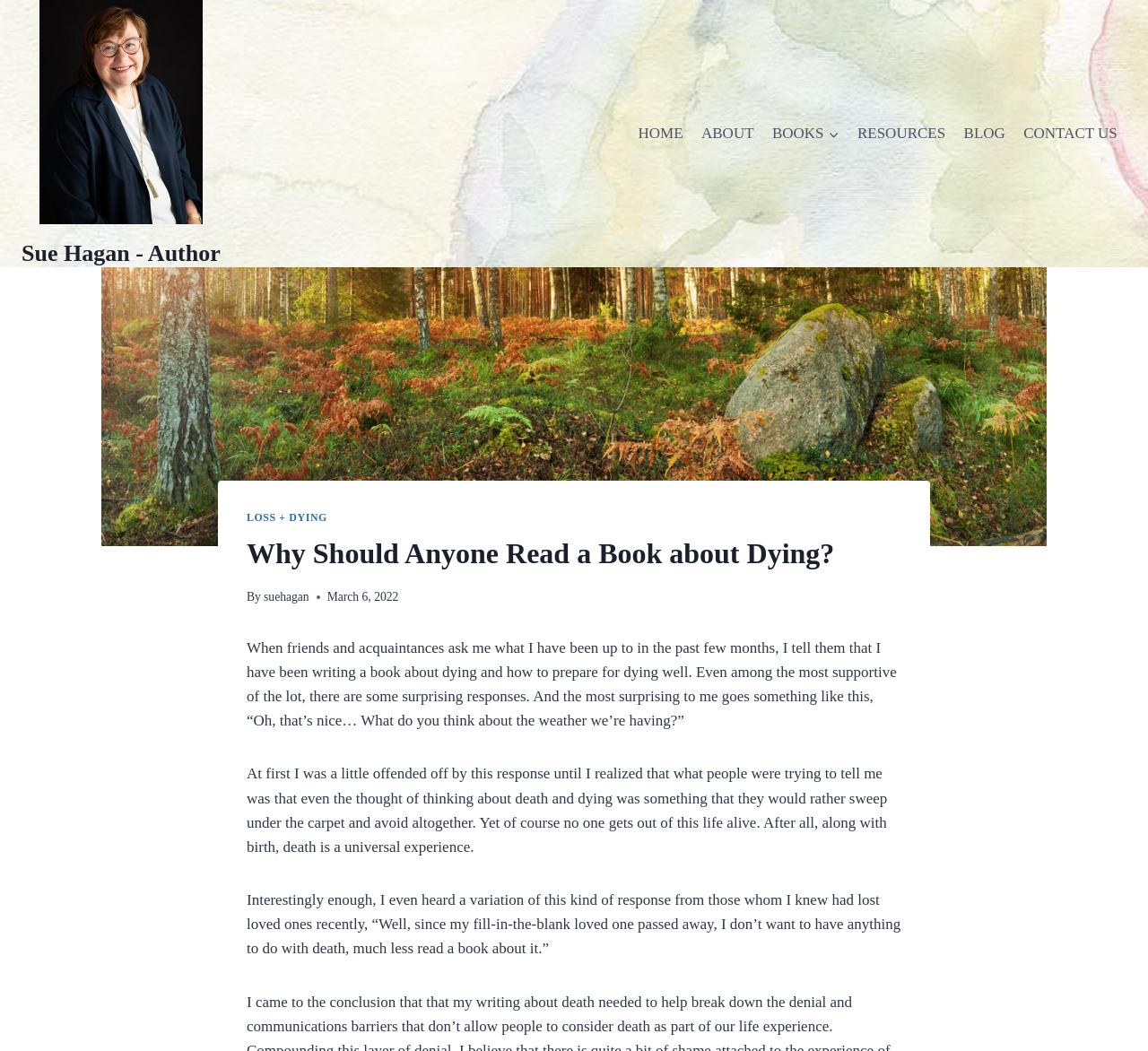Using details from the image, please answer the following question comprehensively:
Who is the author of this book?

The author of this book is Sue Hagan, which can be inferred from the link 'Sue Hagan, Author Sue Hagan - Author' and the text 'By suehagan' in the header section.